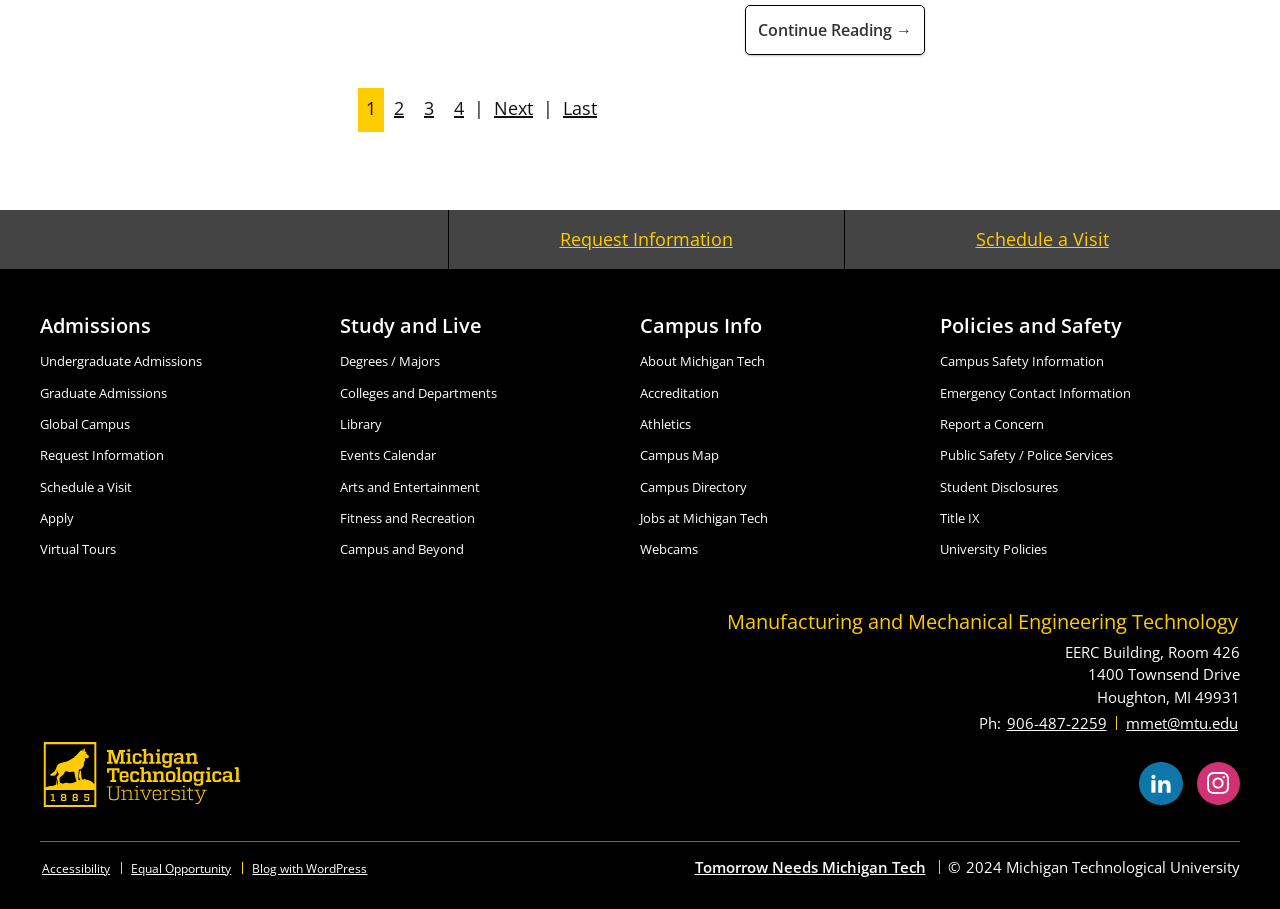Identify the coordinates of the bounding box for the element described below: "Tomorrow Needs Michigan Tech". Return the coordinates as four float numbers between 0 and 1: [left, top, right, bottom].

[0.541, 0.944, 0.725, 0.965]